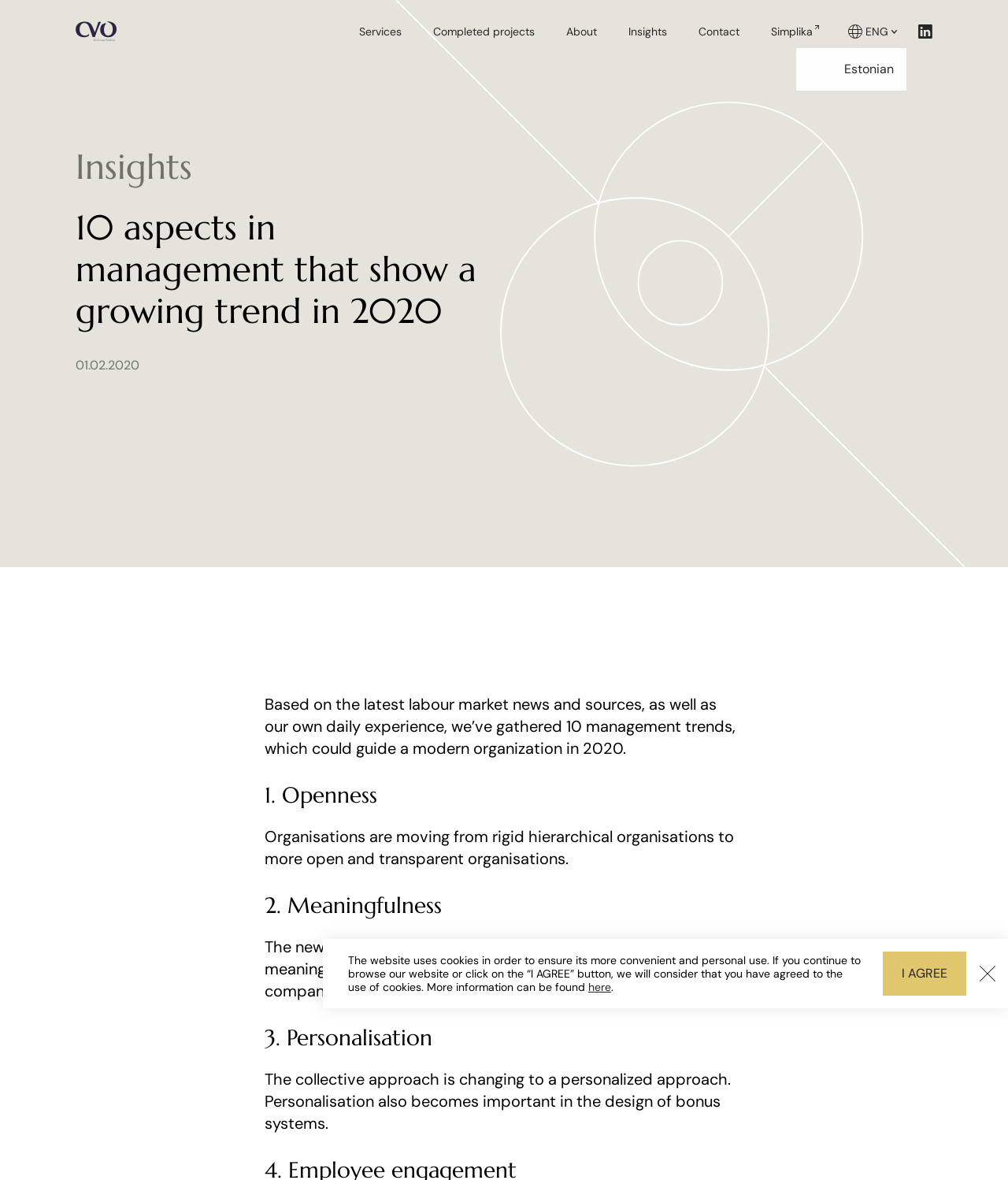What is the theme of the second trend mentioned on this webpage?
Refer to the image and provide a one-word or short phrase answer.

Meaningfulness